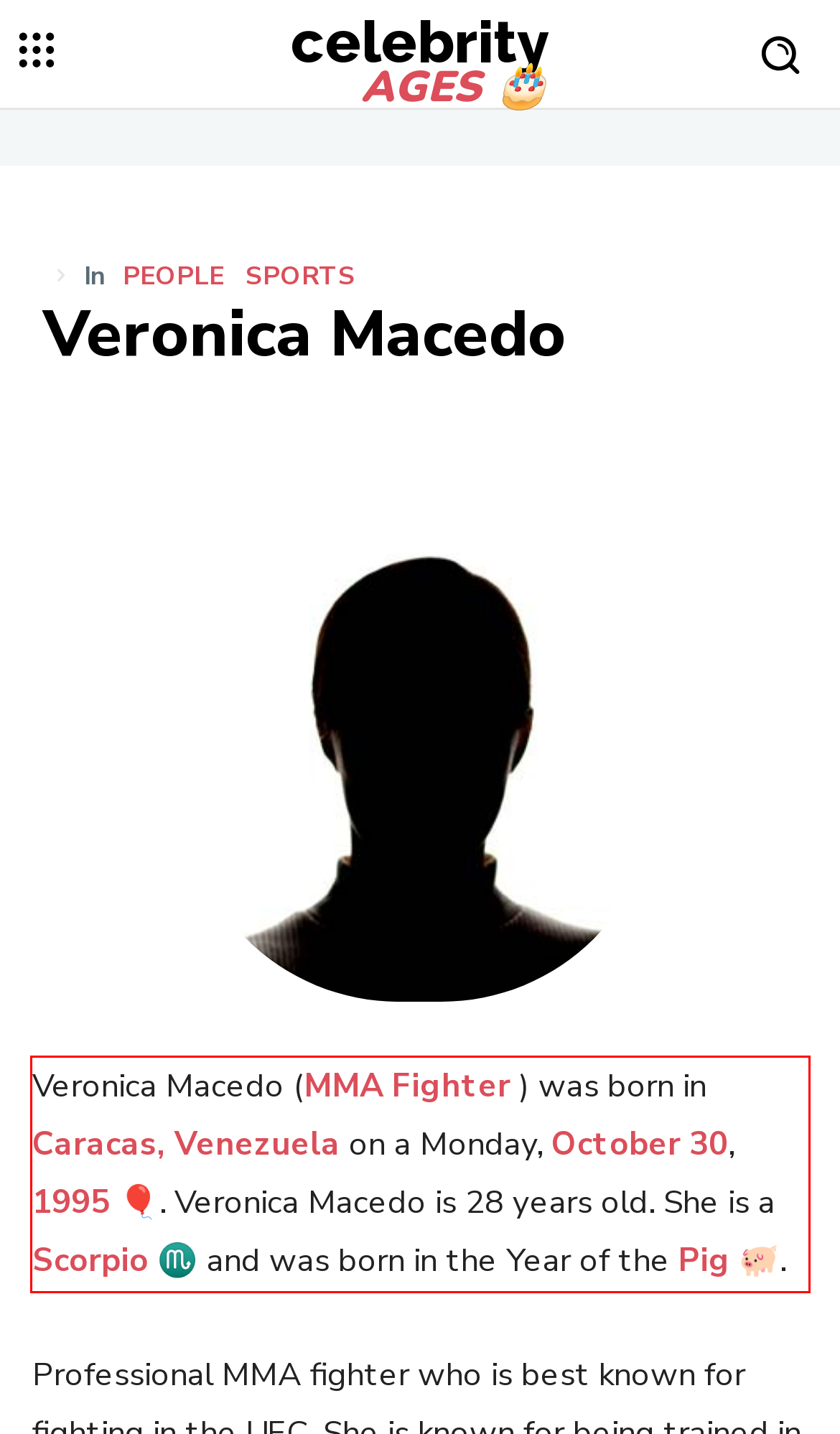Analyze the screenshot of the webpage and extract the text from the UI element that is inside the red bounding box.

Veronica Macedo (MMA Fighter ) was born in Caracas, Venezuela on a Monday, October 30, 1995 🎈. Veronica Macedo is 28 years old. She is a Scorpio ♏ and was born in the Year of the Pig 🐖.